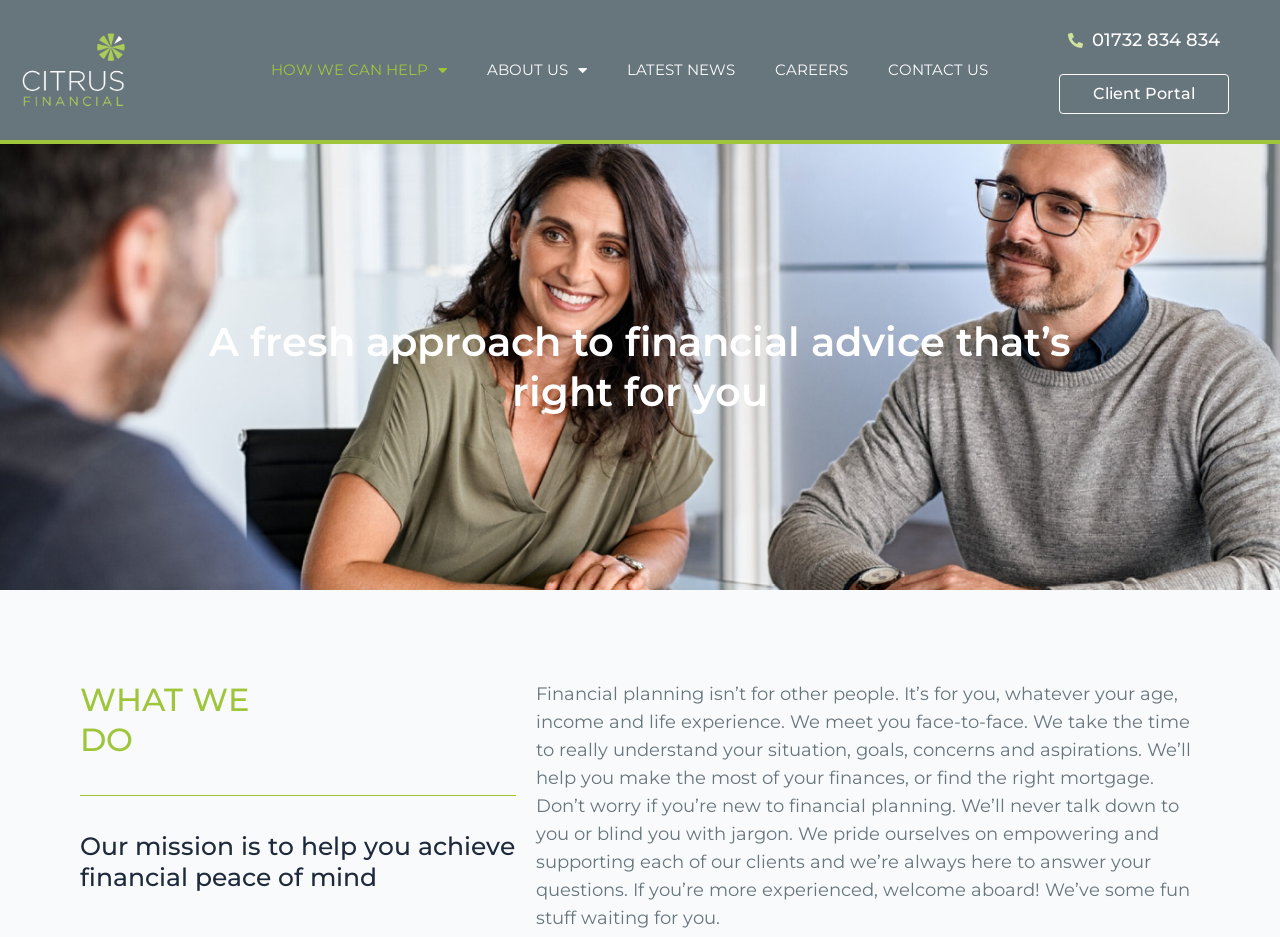What is the purpose of the company?
Answer the question with a single word or phrase by looking at the picture.

To help achieve financial peace of mind